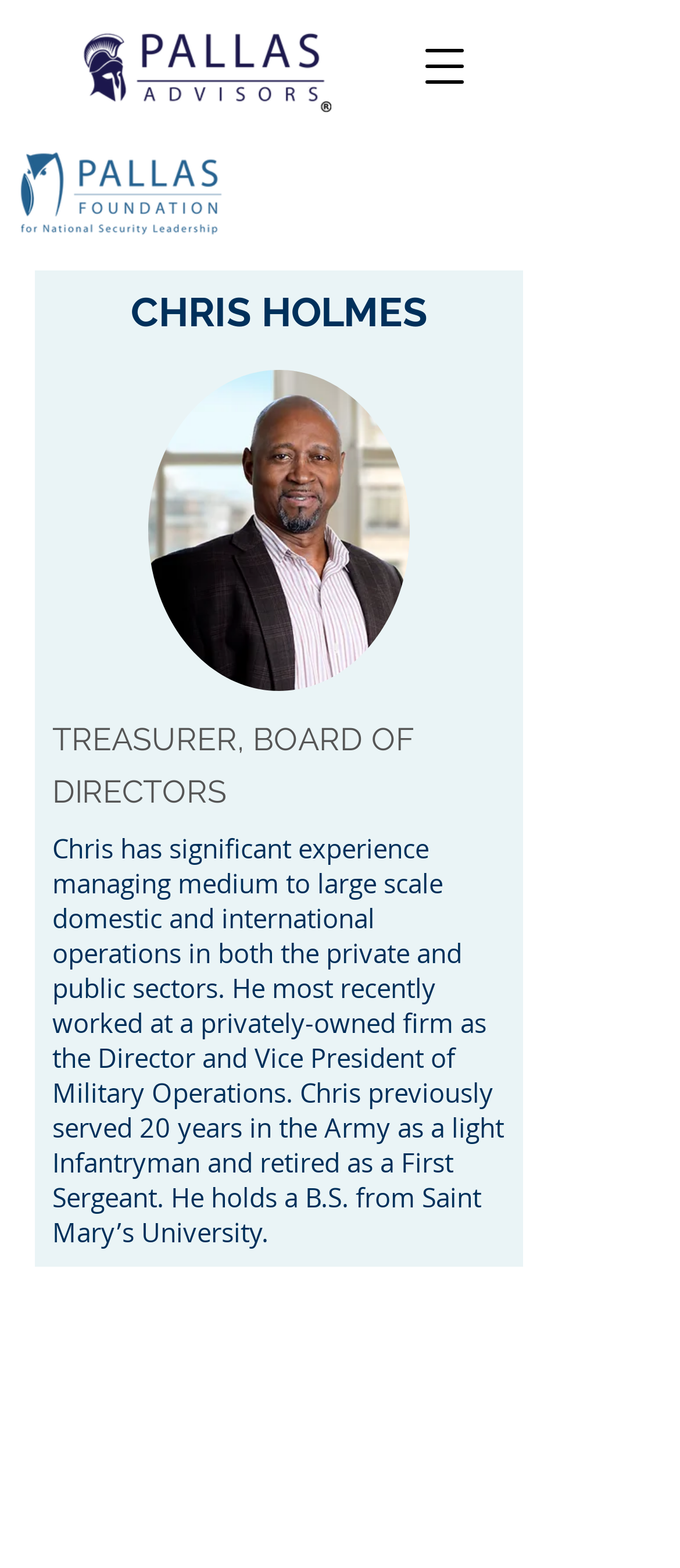Explain in detail what you observe on this webpage.

The webpage is about the Pallas Foundation, featuring a prominent logo at the top left corner. To the right of the logo, there is a button to open a navigation menu. 

Below the logo, there is a section dedicated to Chris Holmes, a member of the Board of Directors. His name is displayed in a heading, accompanied by a photo of him to the right. Below his name, his title "Treasurer, Board of Directors" is displayed in another heading. 

A brief bio of Chris Holmes is provided in a paragraph below his title, describing his experience in managing operations and his background in the Army.